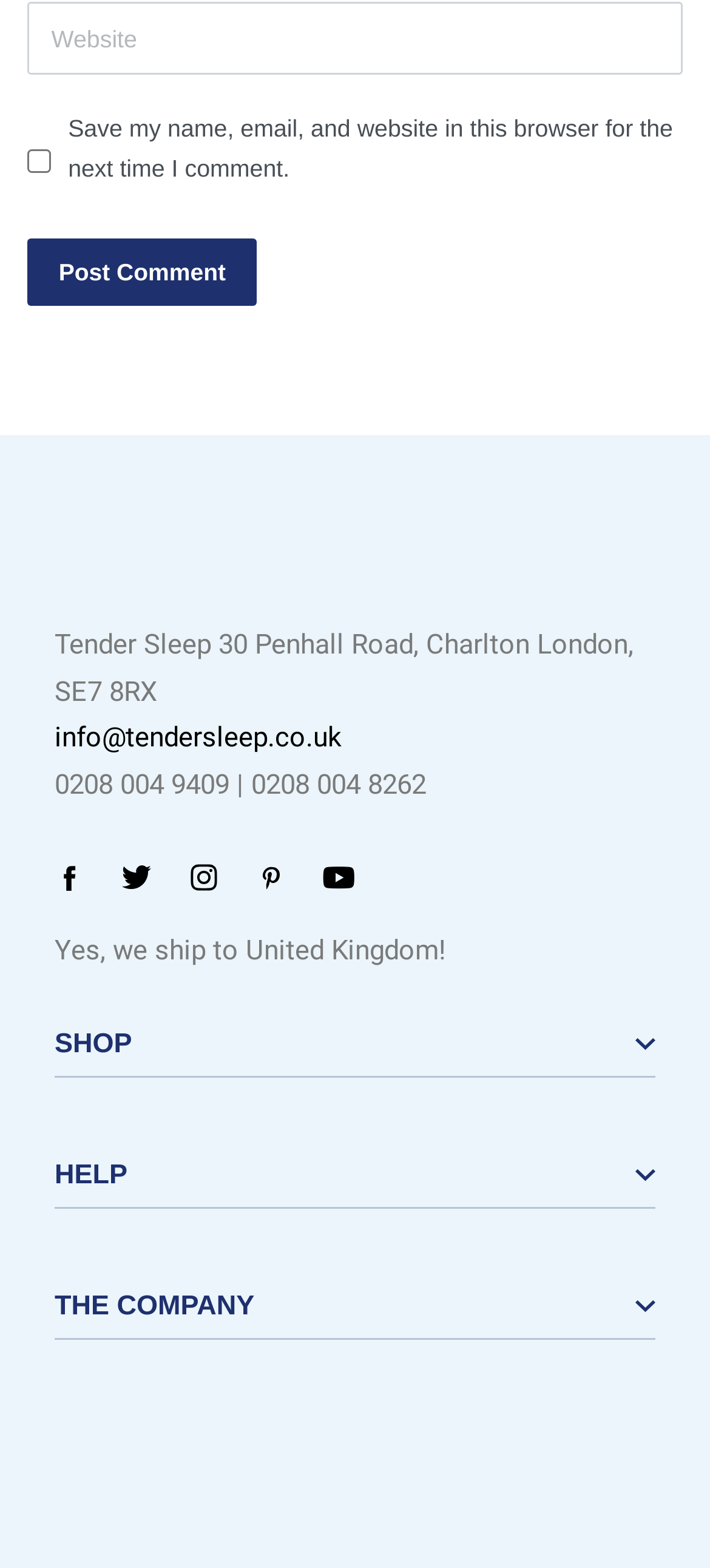What is the company name?
With the help of the image, please provide a detailed response to the question.

The company name can be found in the link element with the text 'Tender Sleep Furniture' which is located at the top of the webpage, and it is also mentioned in the static text element 'Tender Sleep 30 Penhall Road, Charlton London, SE7 8RX'.